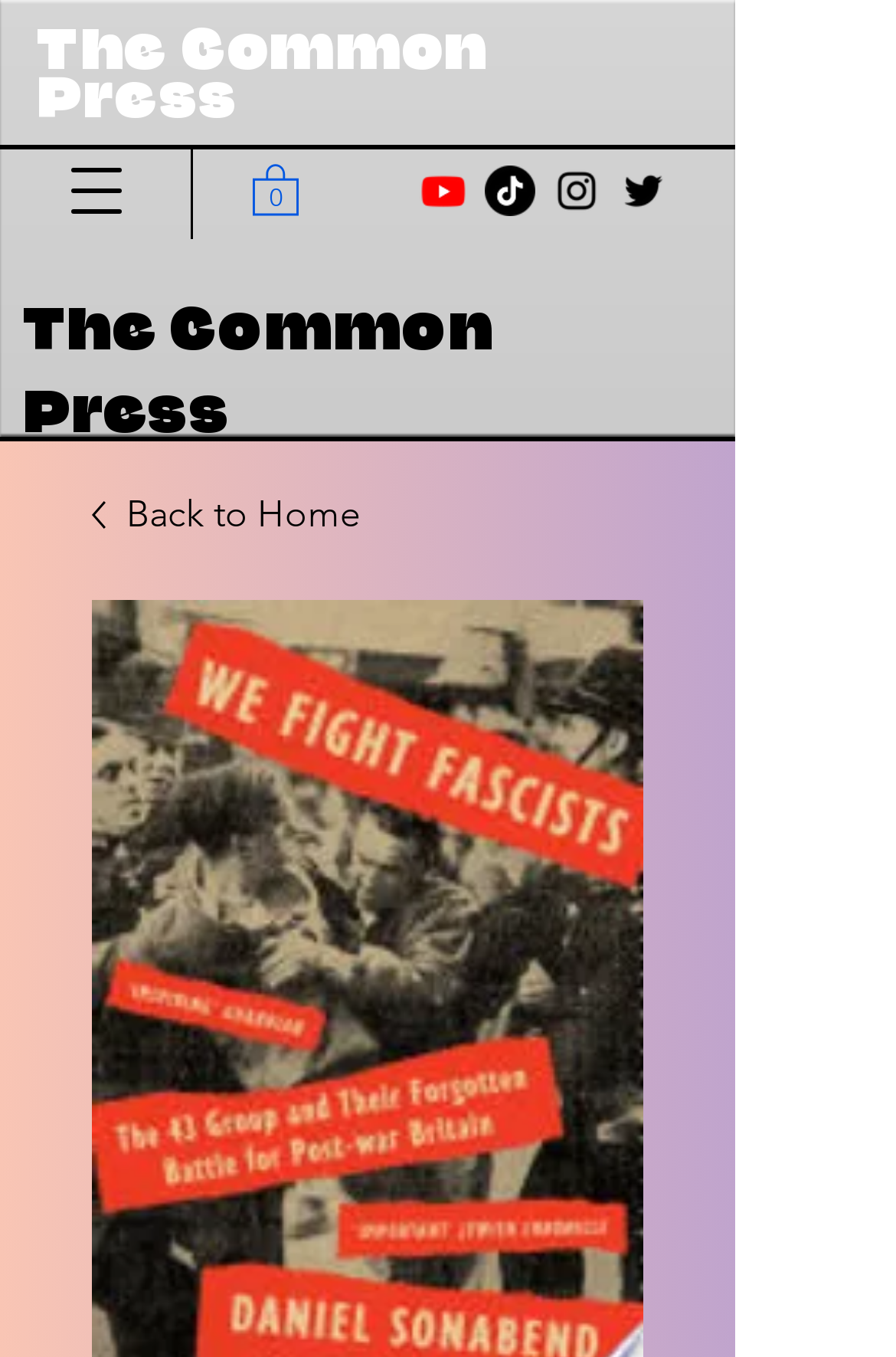Locate the bounding box of the UI element with the following description: "Back to Home".

[0.103, 0.359, 0.718, 0.399]